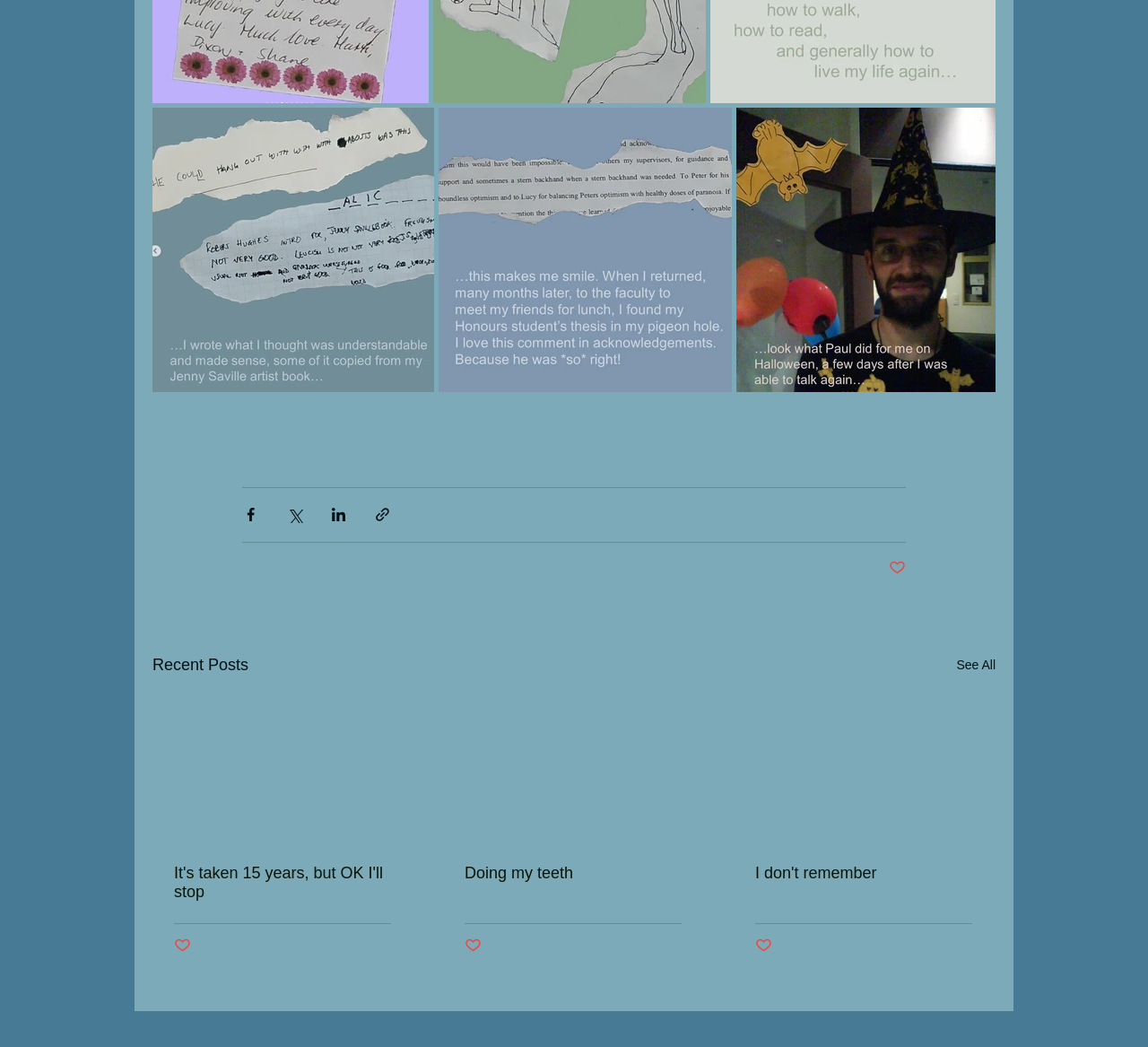What is the state of the posts marked with a button?
Provide a detailed and well-explained answer to the question.

The buttons with the description 'Post not marked as liked' are located below each article, indicating that the posts have not been marked as liked by the user.